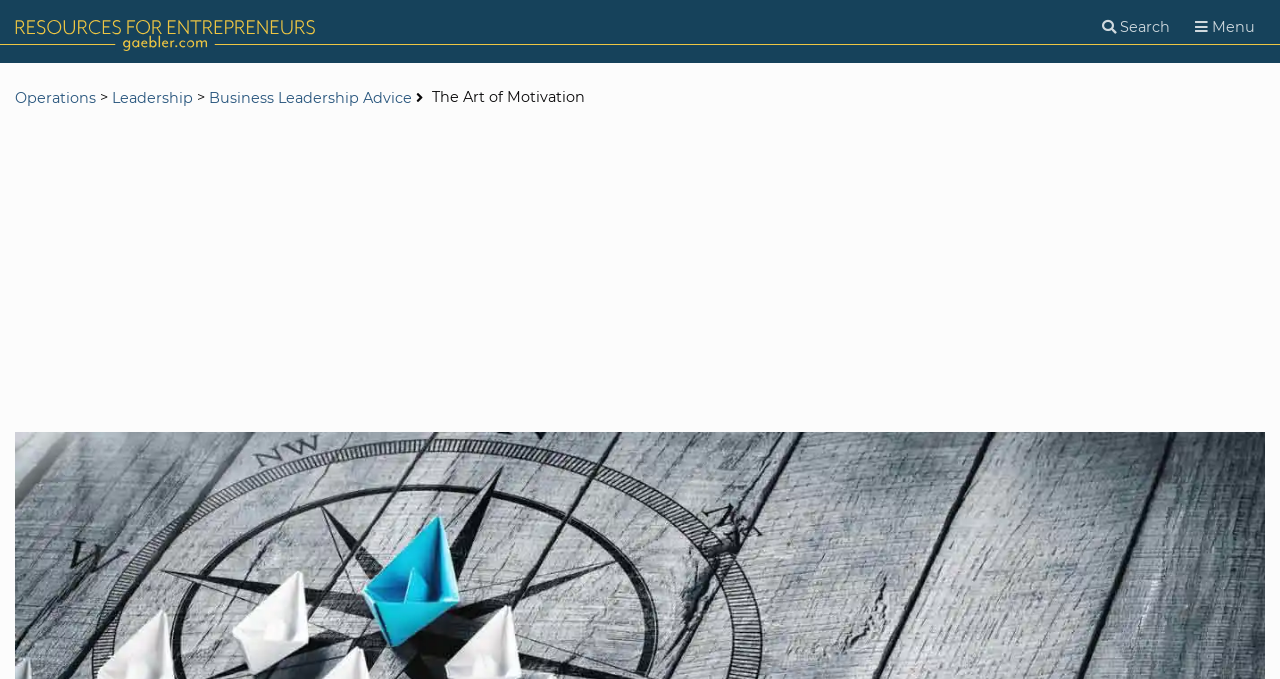Using the format (top-left x, top-left y, bottom-right x, bottom-right y), and given the element description, identify the bounding box coordinates within the screenshot: name="sa" value="Search"

[0.921, 0.122, 0.988, 0.181]